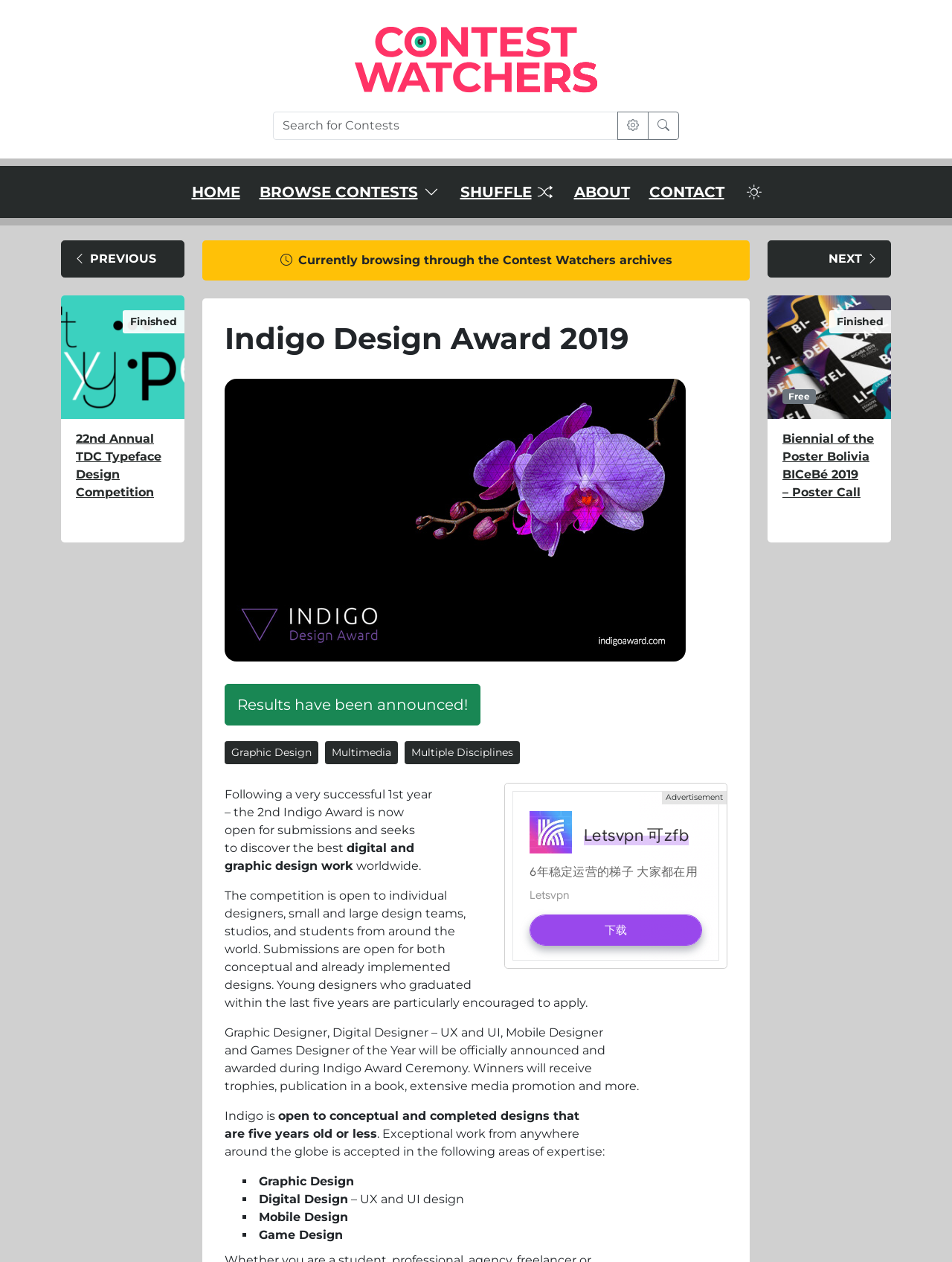Please locate the clickable area by providing the bounding box coordinates to follow this instruction: "Go to the Indigo Design Award 2019 page".

[0.236, 0.254, 0.764, 0.282]